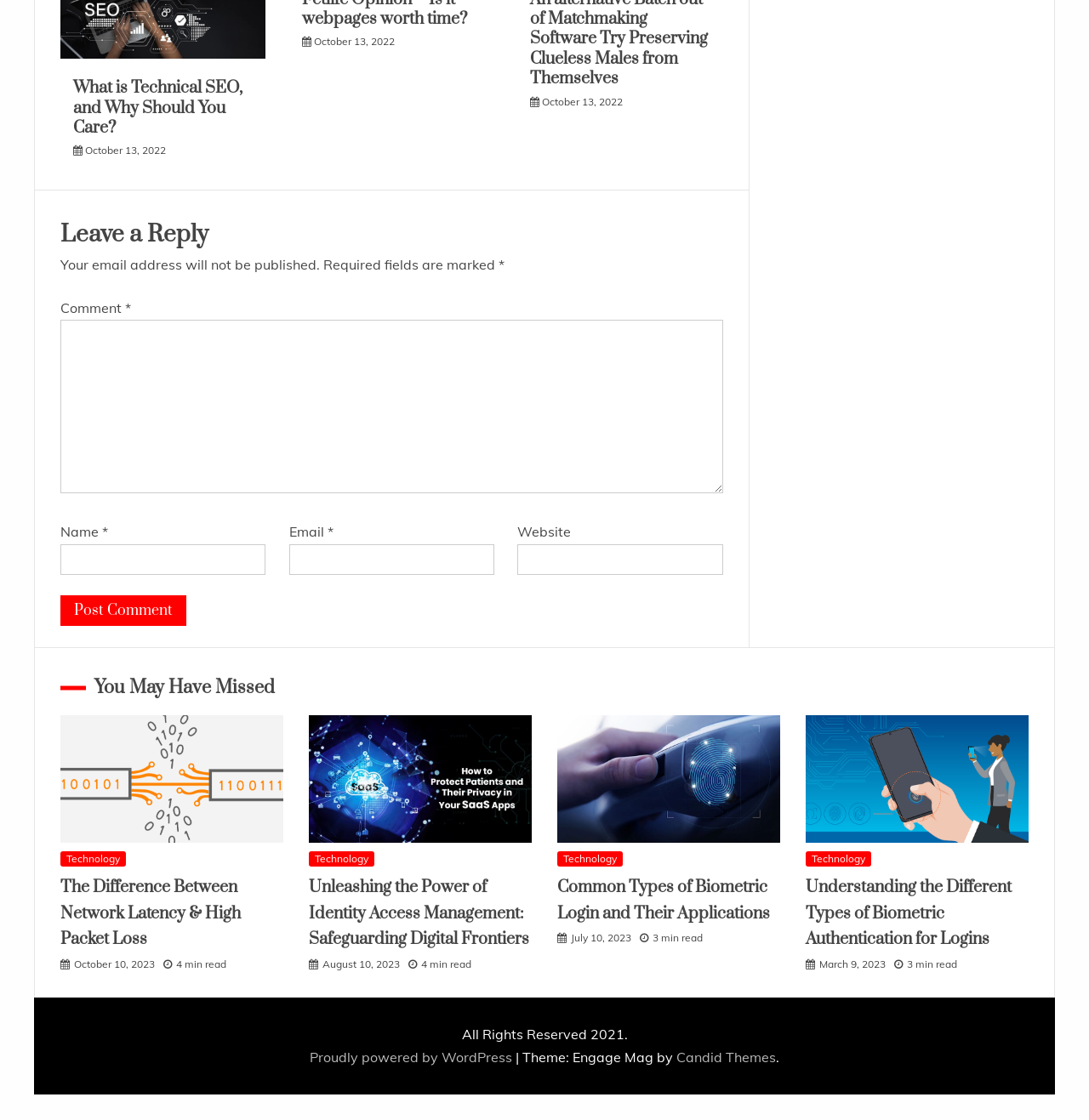What is the copyright year of the website?
Please provide a comprehensive and detailed answer to the question.

The website's footer has a copyright notice 'All Rights Reserved 2021.' which indicates that the copyright year is 2021.